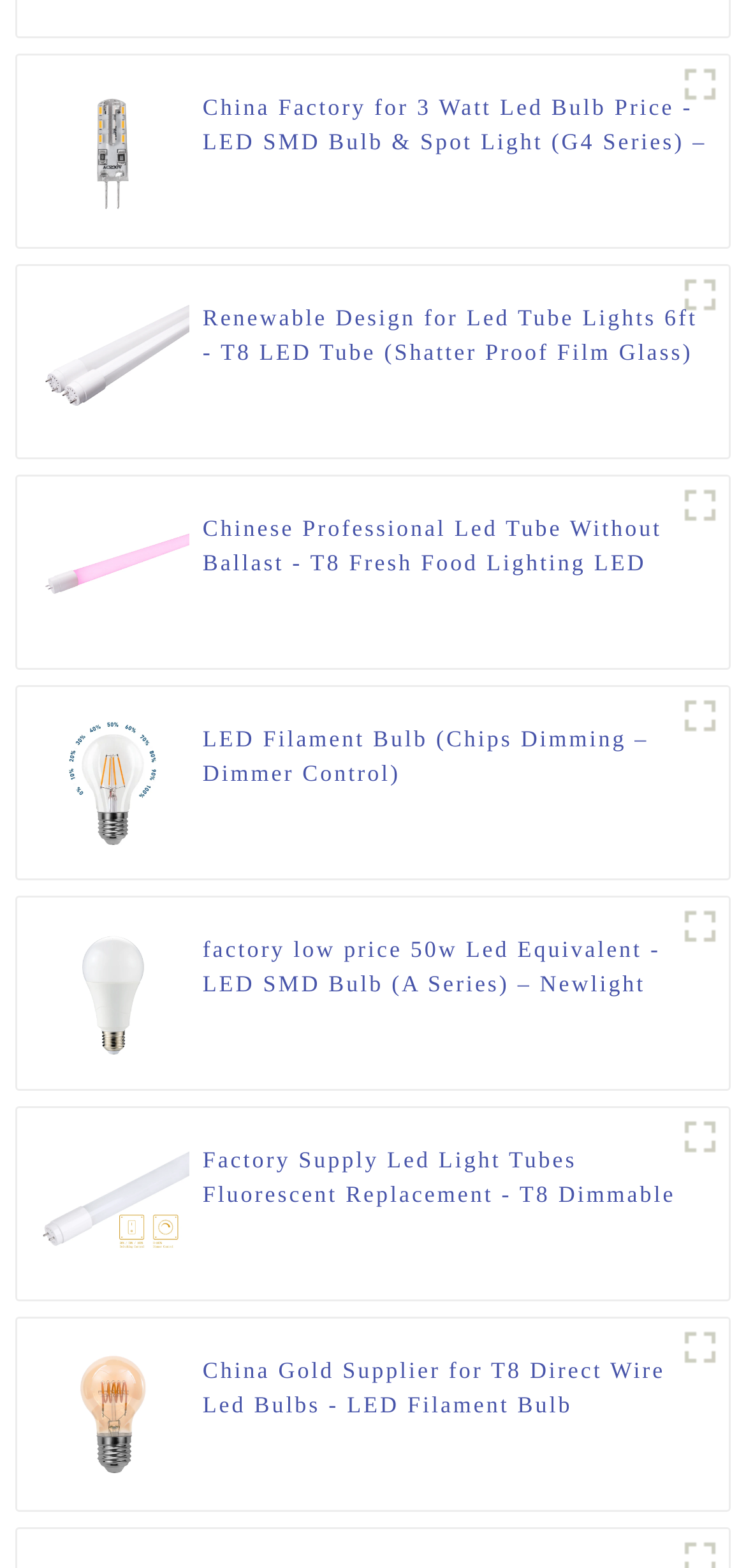Provide the bounding box coordinates for the area that should be clicked to complete the instruction: "Explore Renewable Design for Led Tube Lights 6ft".

[0.048, 0.222, 0.254, 0.239]